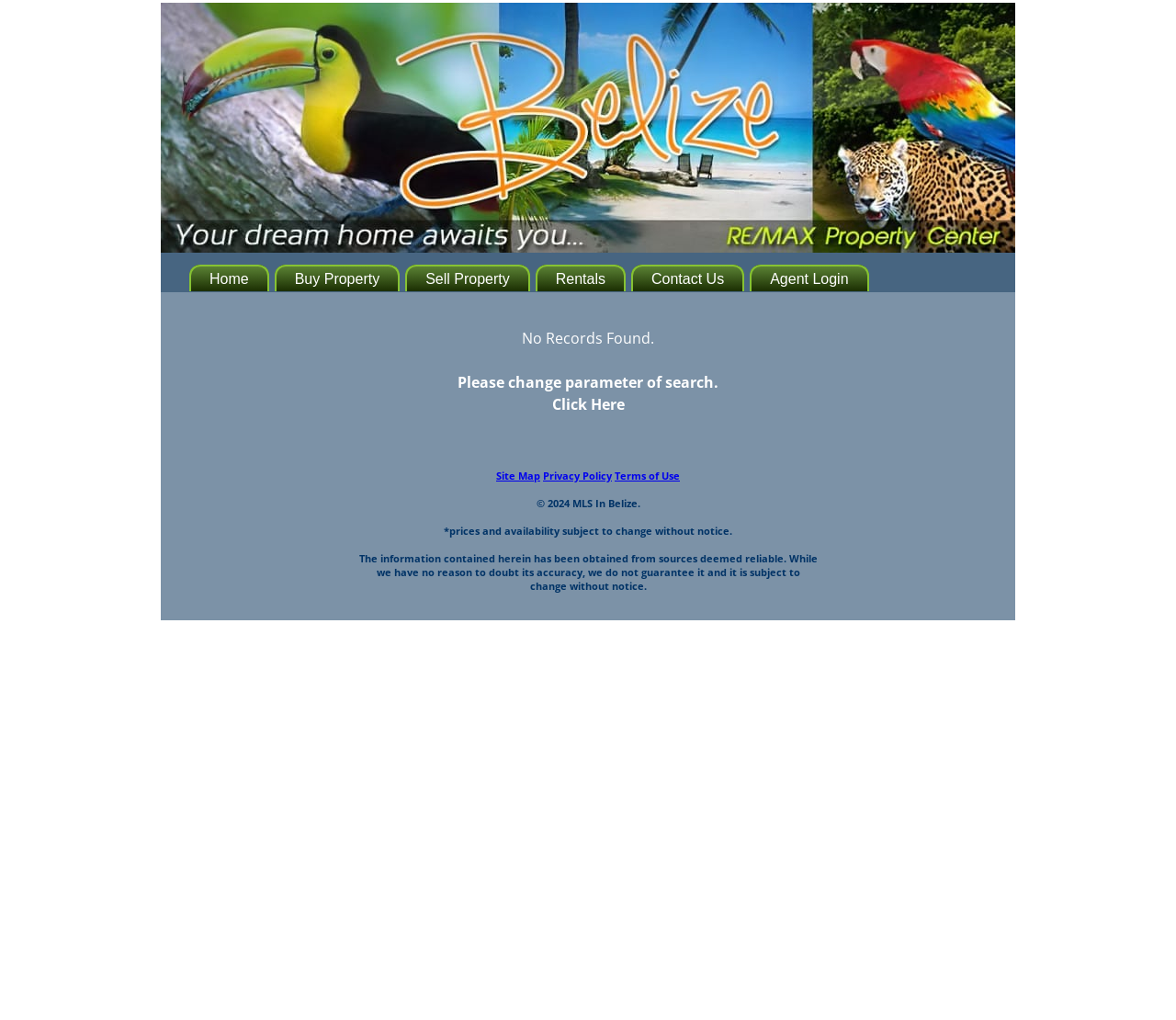Please identify the bounding box coordinates of the element I should click to complete this instruction: 'Click the 'LOGIN TO FI METRICS' button'. The coordinates should be given as four float numbers between 0 and 1, like this: [left, top, right, bottom].

None